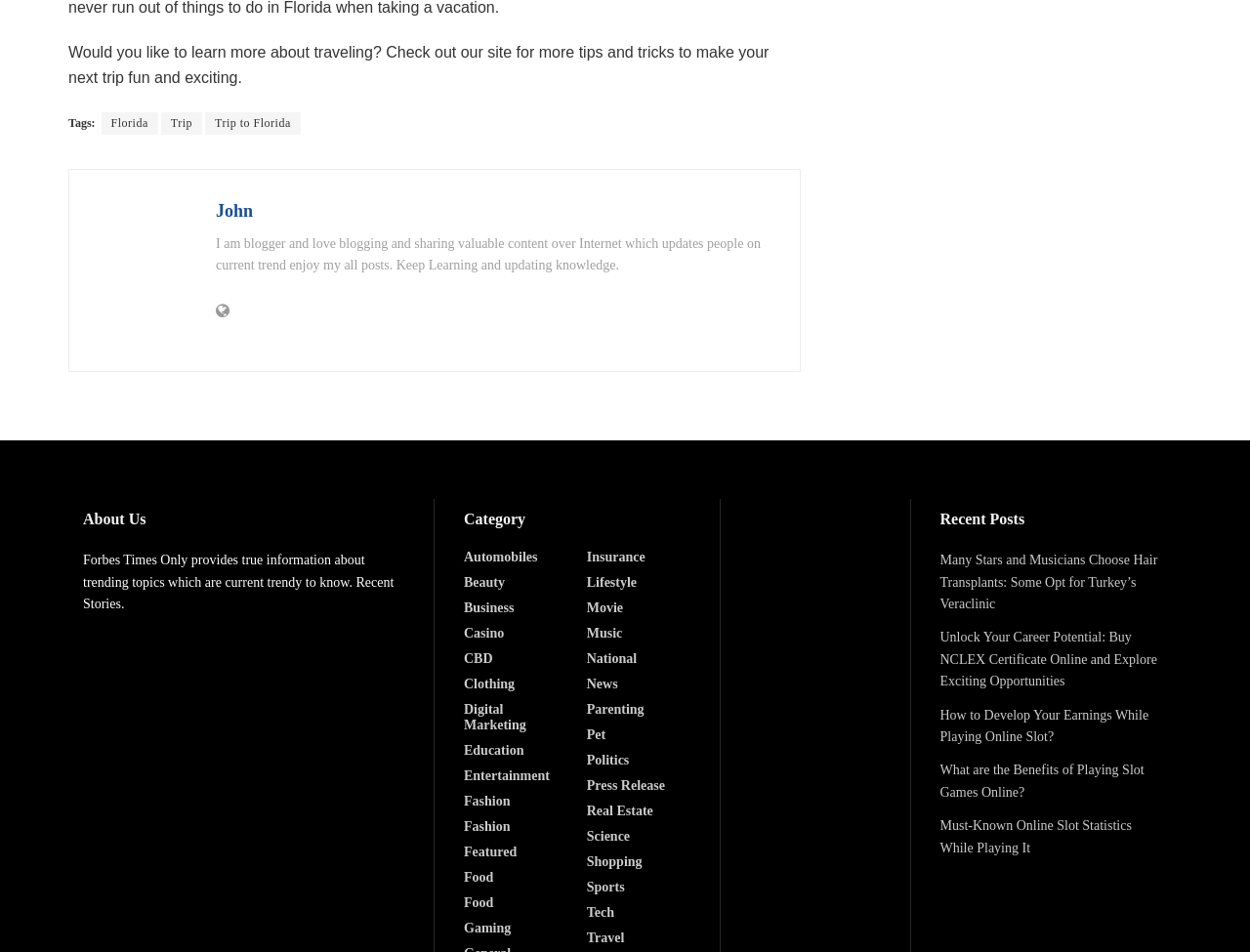Based on the visual content of the image, answer the question thoroughly: What is the purpose of the website?

The website's purpose is to share information and knowledge with its visitors, as evident from the various categories and recent posts on different topics. The website's description also mentions 'trending topics' and 'recent stories', further supporting this conclusion.